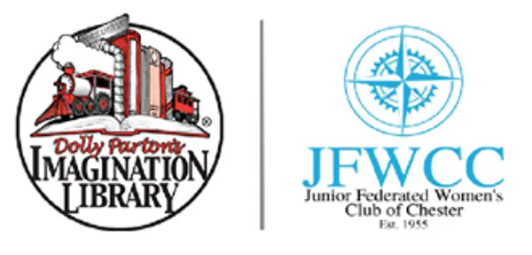Based on the image, please respond to the question with as much detail as possible:
In what year was the JFWWCC established?

According to the caption, the Junior Federated Women's Club of Chester was established in 1955, which is the year mentioned in the description.